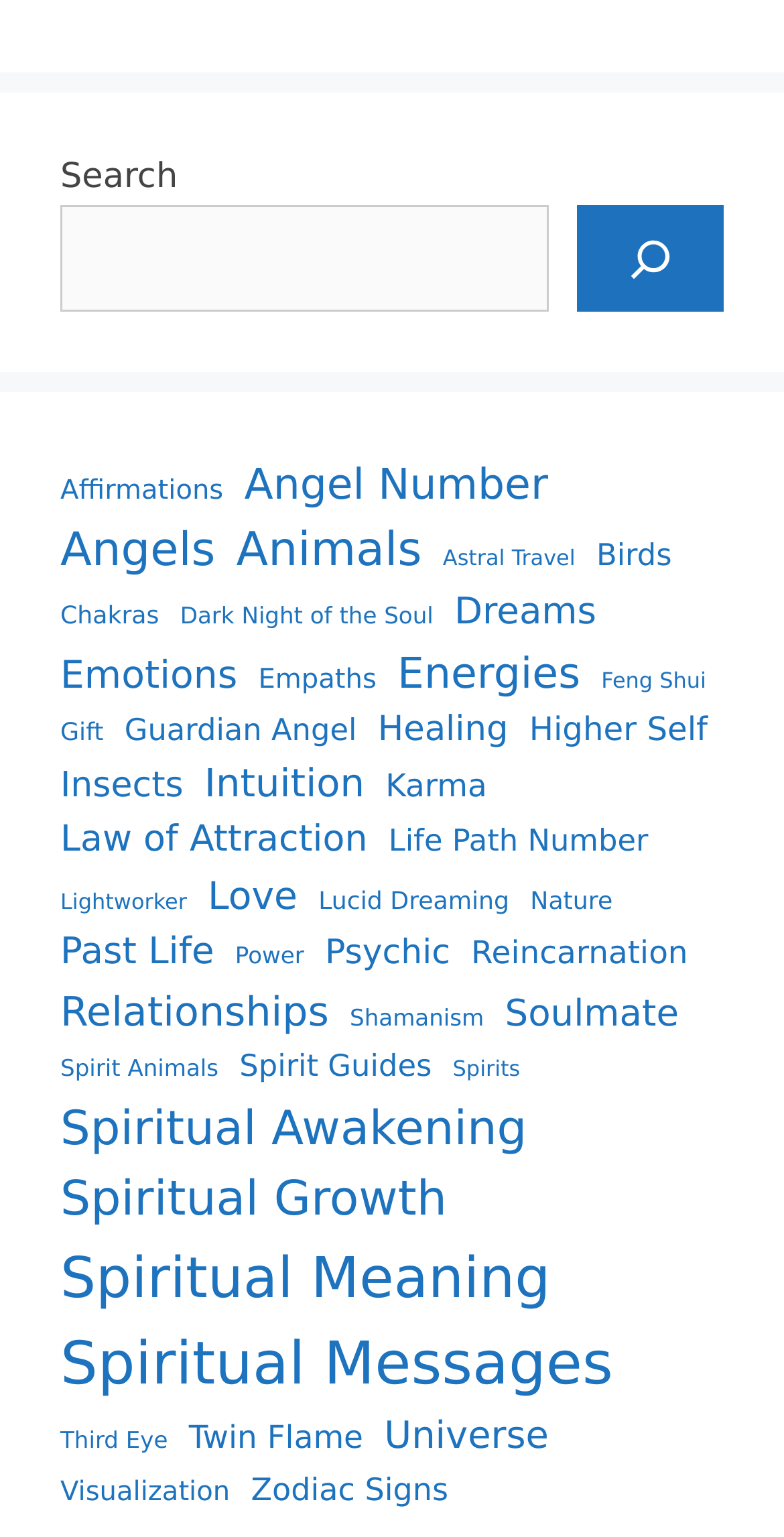How many links are on this webpage?
Using the image provided, answer with just one word or phrase.

185